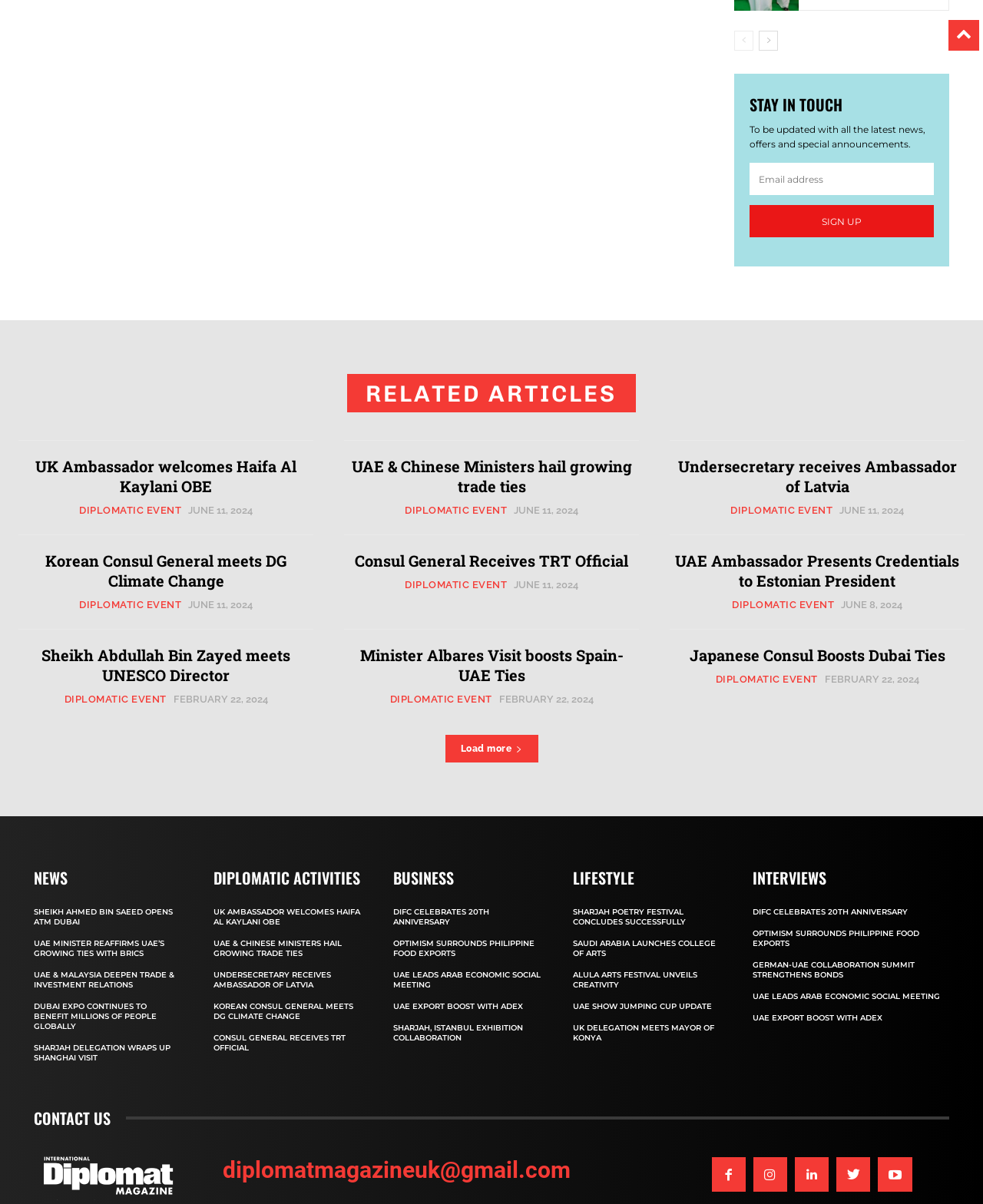Identify the bounding box coordinates of the clickable region required to complete the instruction: "View UAE & Chinese Ministers hail growing trade ties". The coordinates should be given as four float numbers within the range of 0 and 1, i.e., [left, top, right, bottom].

[0.357, 0.379, 0.643, 0.412]